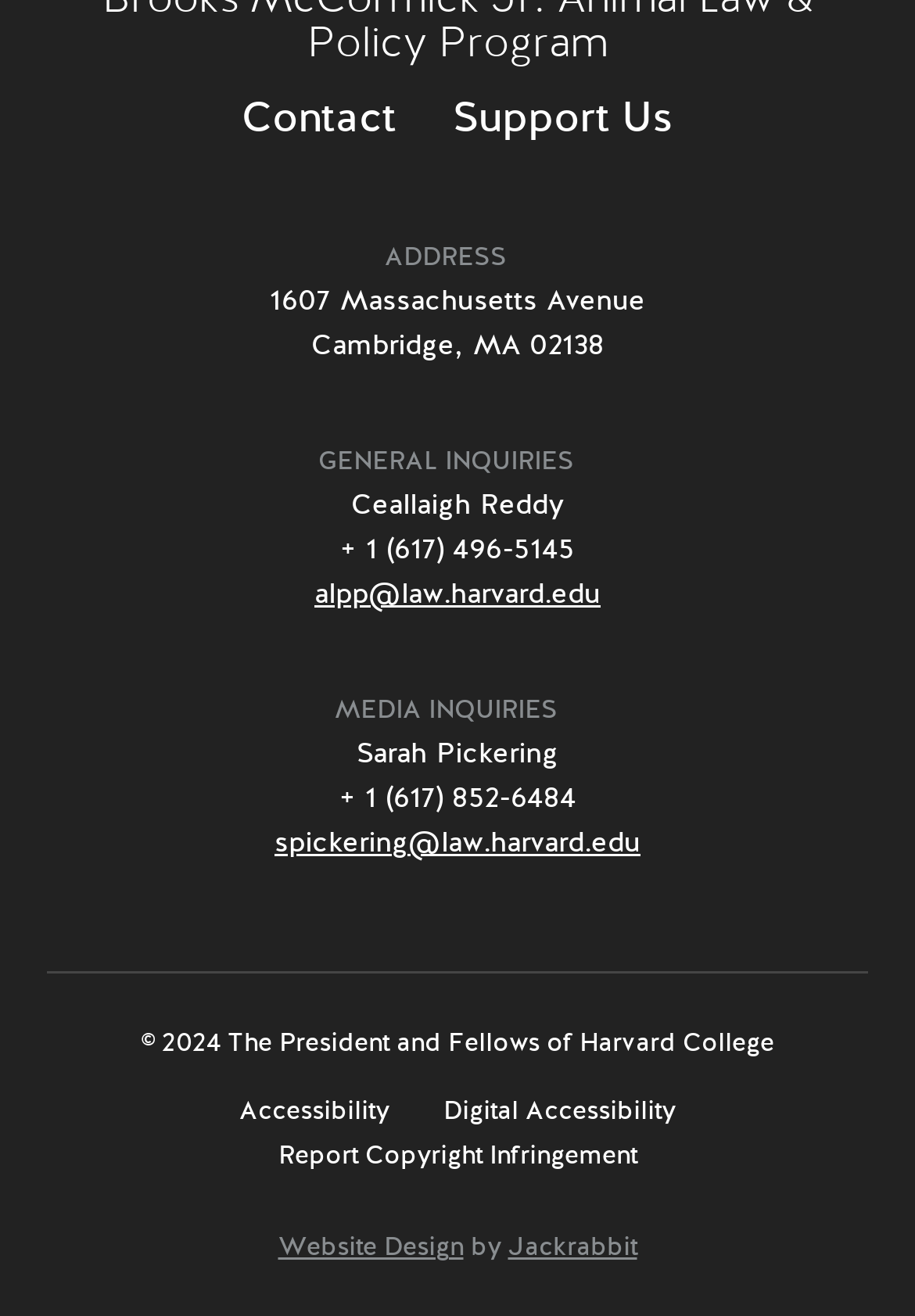Determine the bounding box coordinates of the clickable element to complete this instruction: "Contact us". Provide the coordinates in the format of four float numbers between 0 and 1, [left, top, right, bottom].

[0.238, 0.074, 0.459, 0.108]